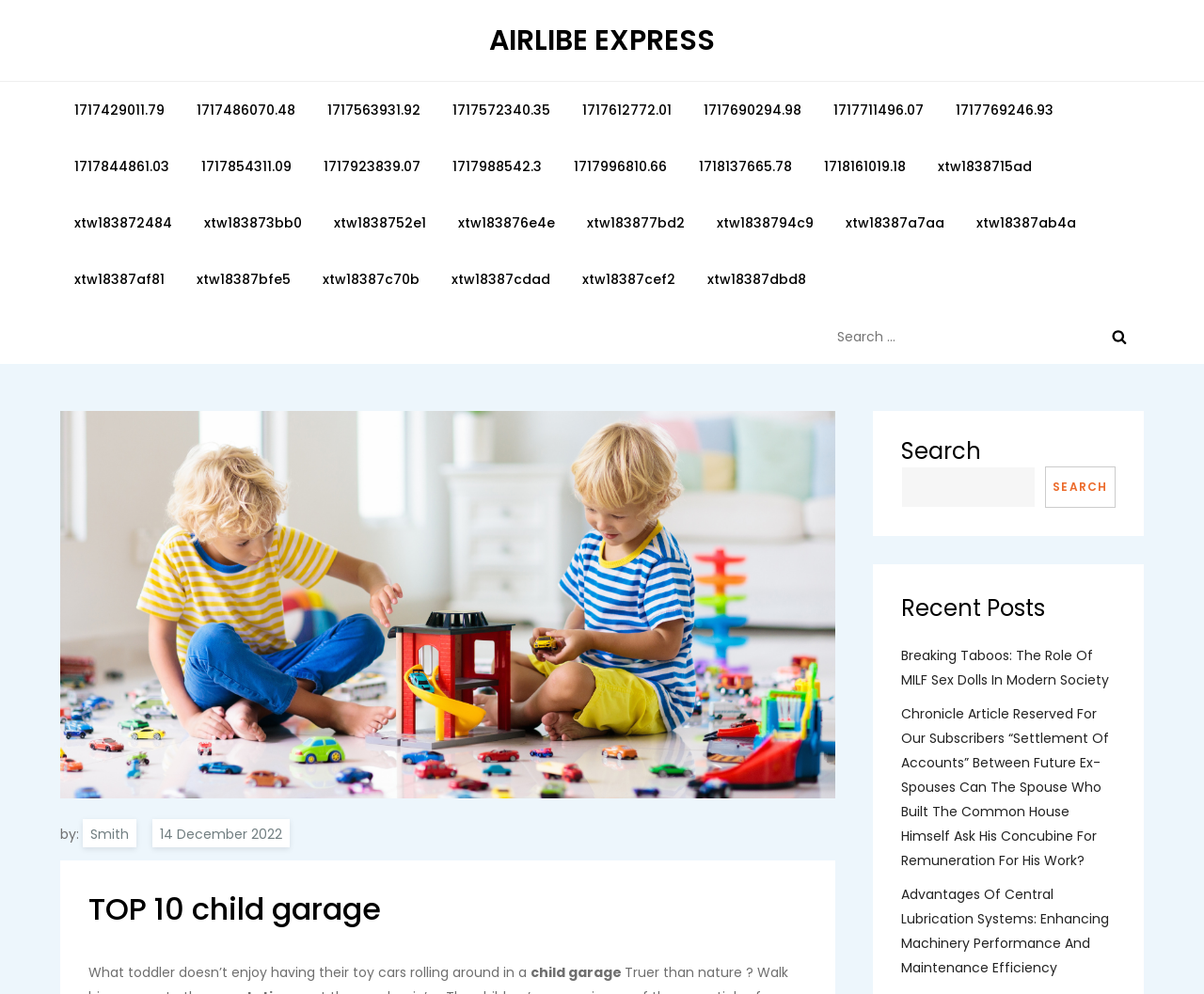Identify the bounding box coordinates for the region of the element that should be clicked to carry out the instruction: "Search by author 'Smith'". The bounding box coordinates should be four float numbers between 0 and 1, i.e., [left, top, right, bottom].

[0.069, 0.824, 0.113, 0.852]